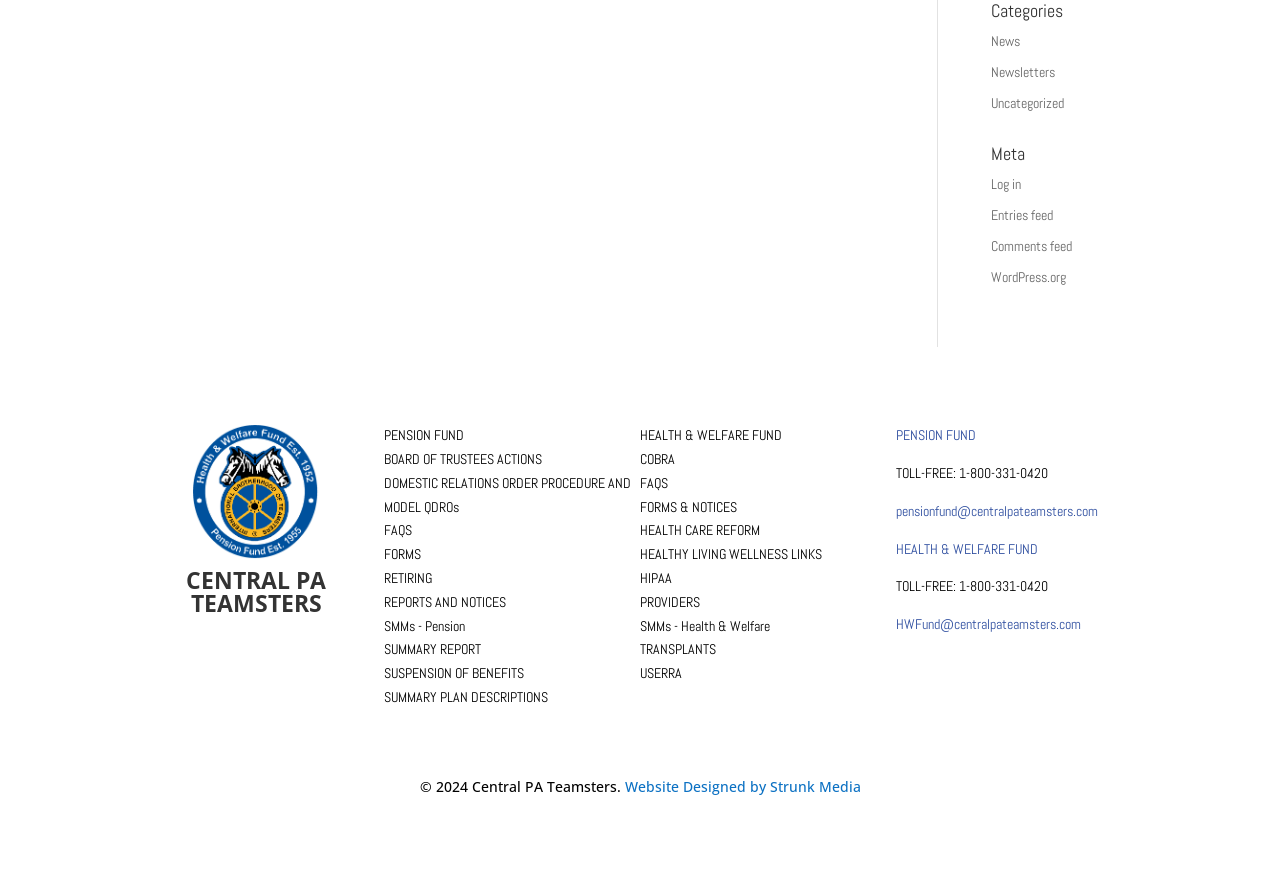Carefully examine the image and provide an in-depth answer to the question: What is the name of the company that designed the website?

The name of the company that designed the website can be found in the link 'Strunk Media' located at the bottom right of the webpage, with a bounding box coordinate of [0.598, 0.887, 0.672, 0.909].